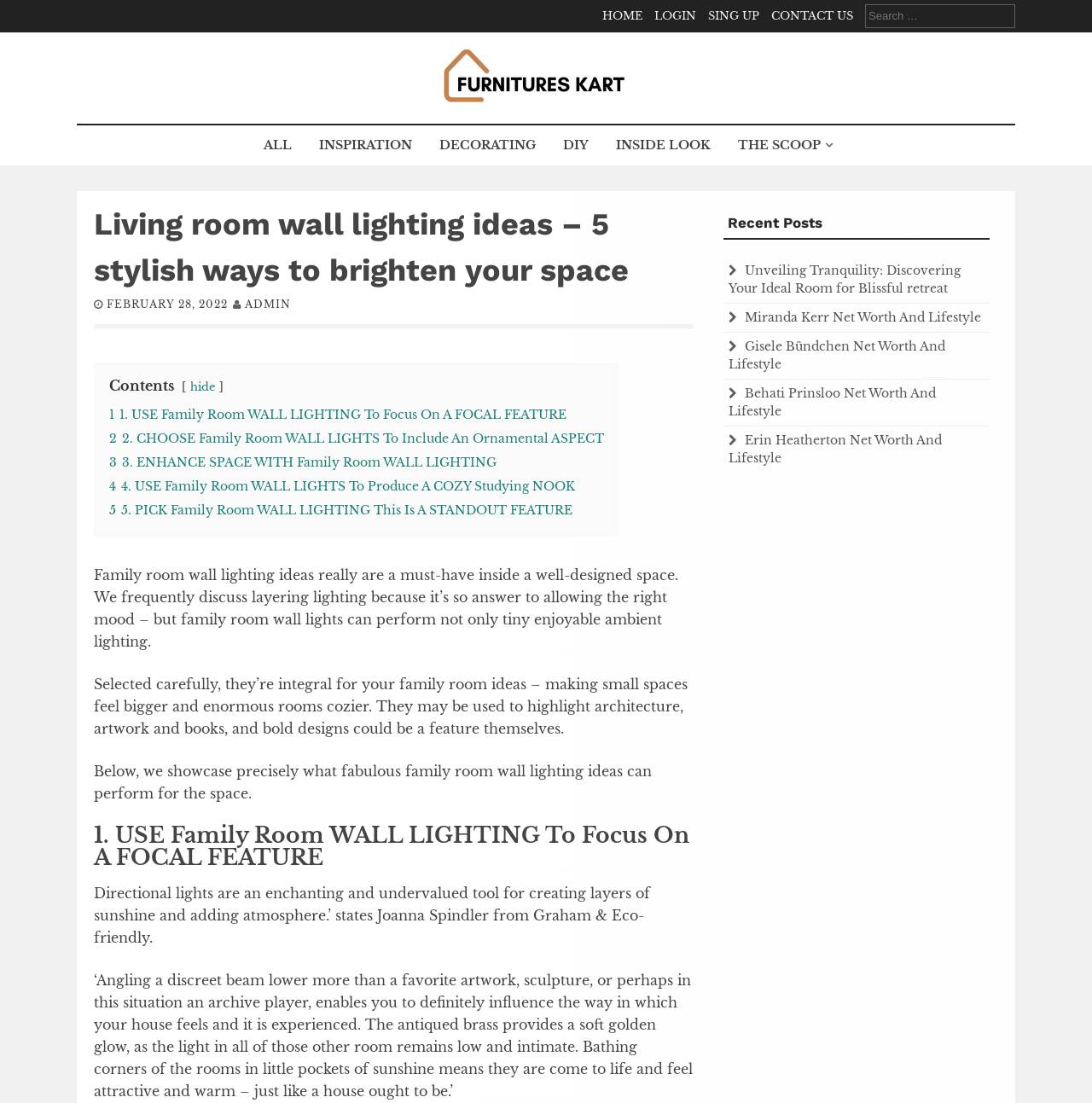Find and specify the bounding box coordinates that correspond to the clickable region for the instruction: "Explore FEBRUARY 28, 2022 post".

[0.098, 0.27, 0.209, 0.281]